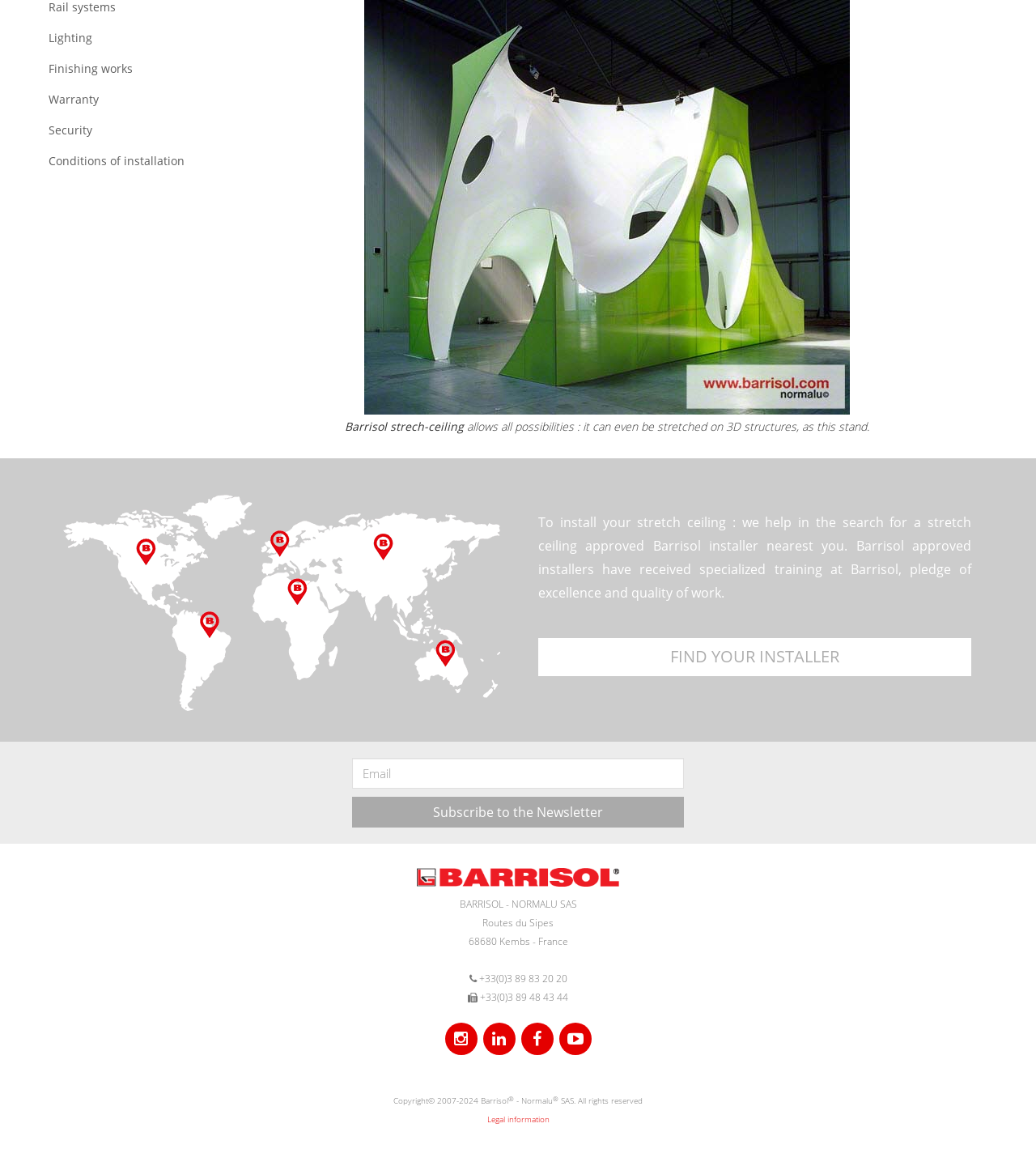Provide the bounding box coordinates in the format (top-left x, top-left y, bottom-right x, bottom-right y). All values are floating point numbers between 0 and 1. Determine the bounding box coordinate of the UI element described as: Security

[0.047, 0.104, 0.227, 0.123]